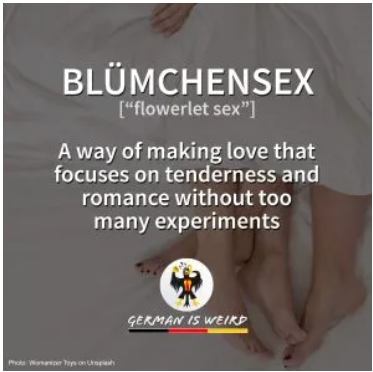Give a concise answer of one word or phrase to the question: 
What is the branding at the bottom of the image?

German is Weird